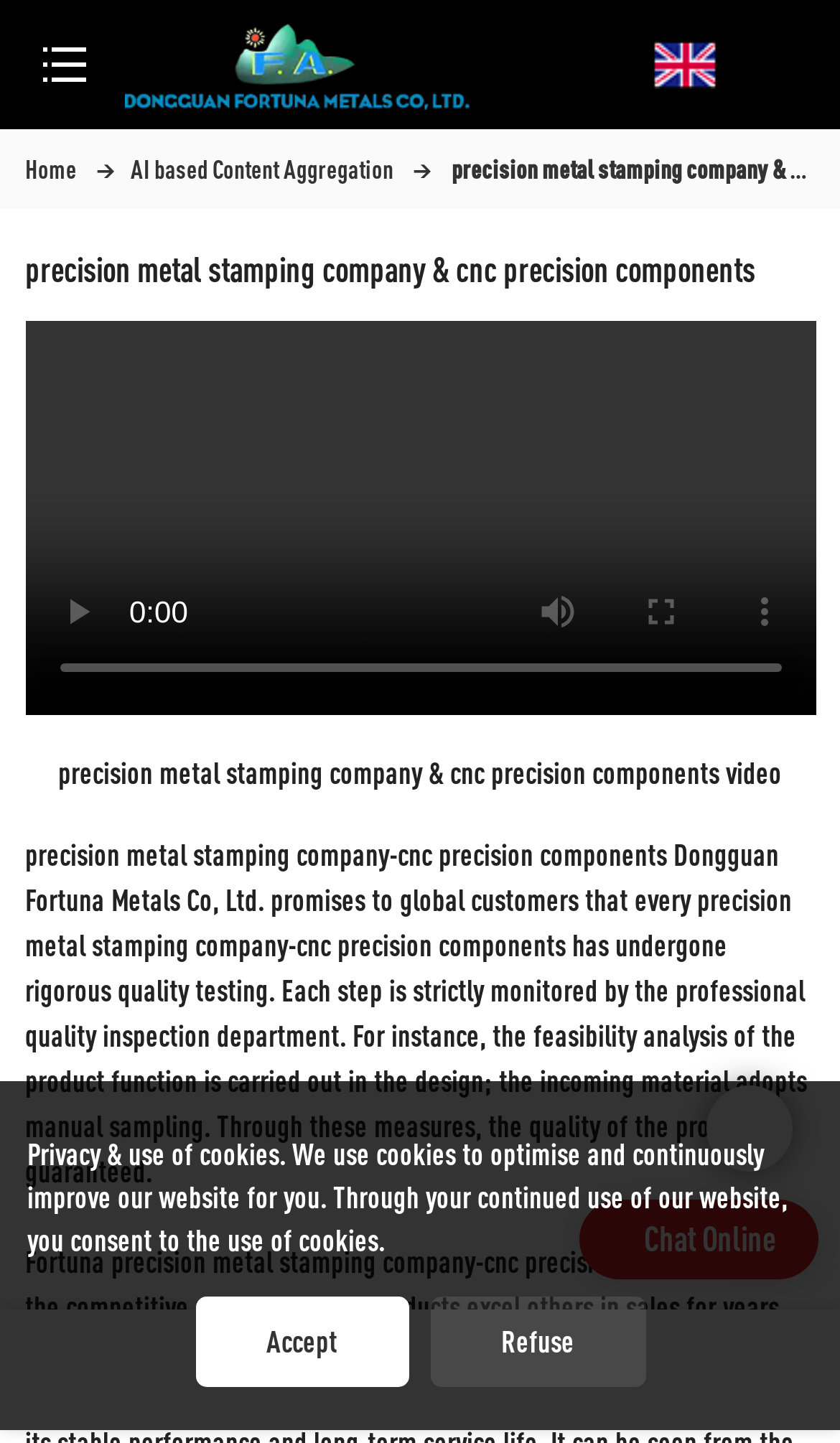What is the company name? Please answer the question using a single word or phrase based on the image.

Fortuna Metal Stamping Parts